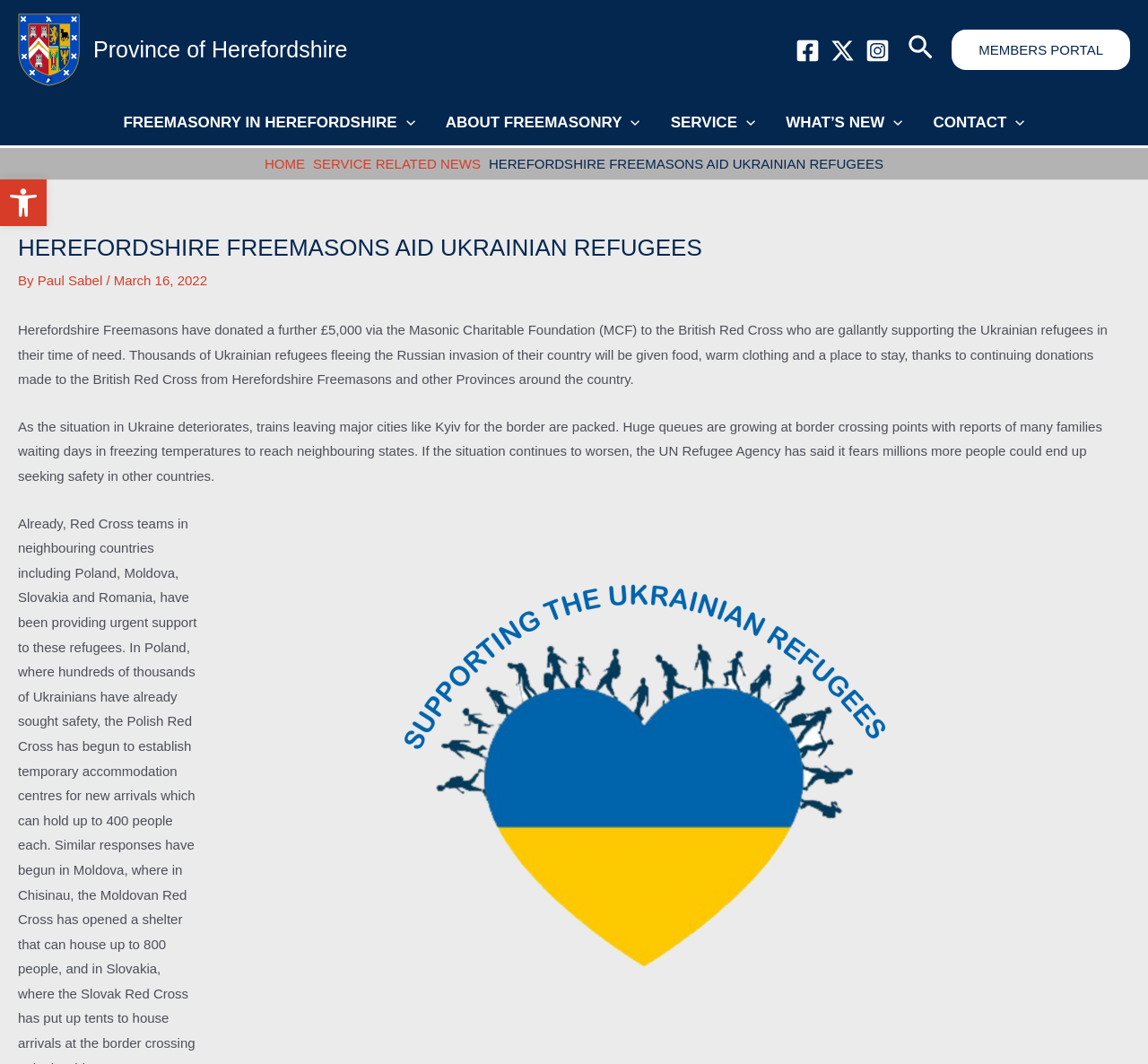Determine the bounding box coordinates for the UI element described. Format the coordinates as (top-left x, top-left y, bottom-right x, bottom-right y) and ensure all values are between 0 and 1. Element description: Members Portal

[0.829, 0.028, 0.984, 0.066]